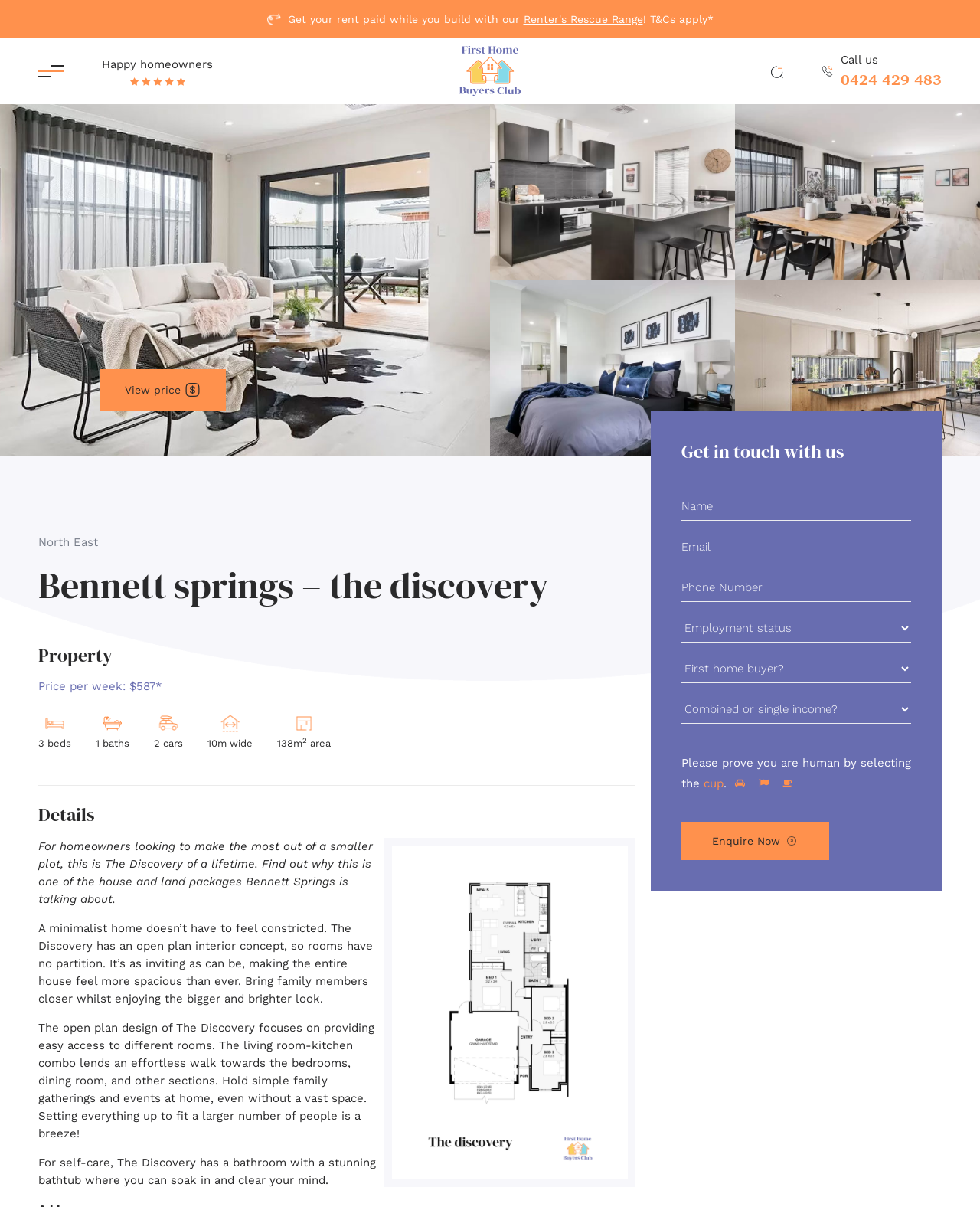Extract the bounding box coordinates for the described element: "name="your-email" placeholder="Email"". The coordinates should be represented as four float numbers between 0 and 1: [left, top, right, bottom].

[0.695, 0.441, 0.93, 0.465]